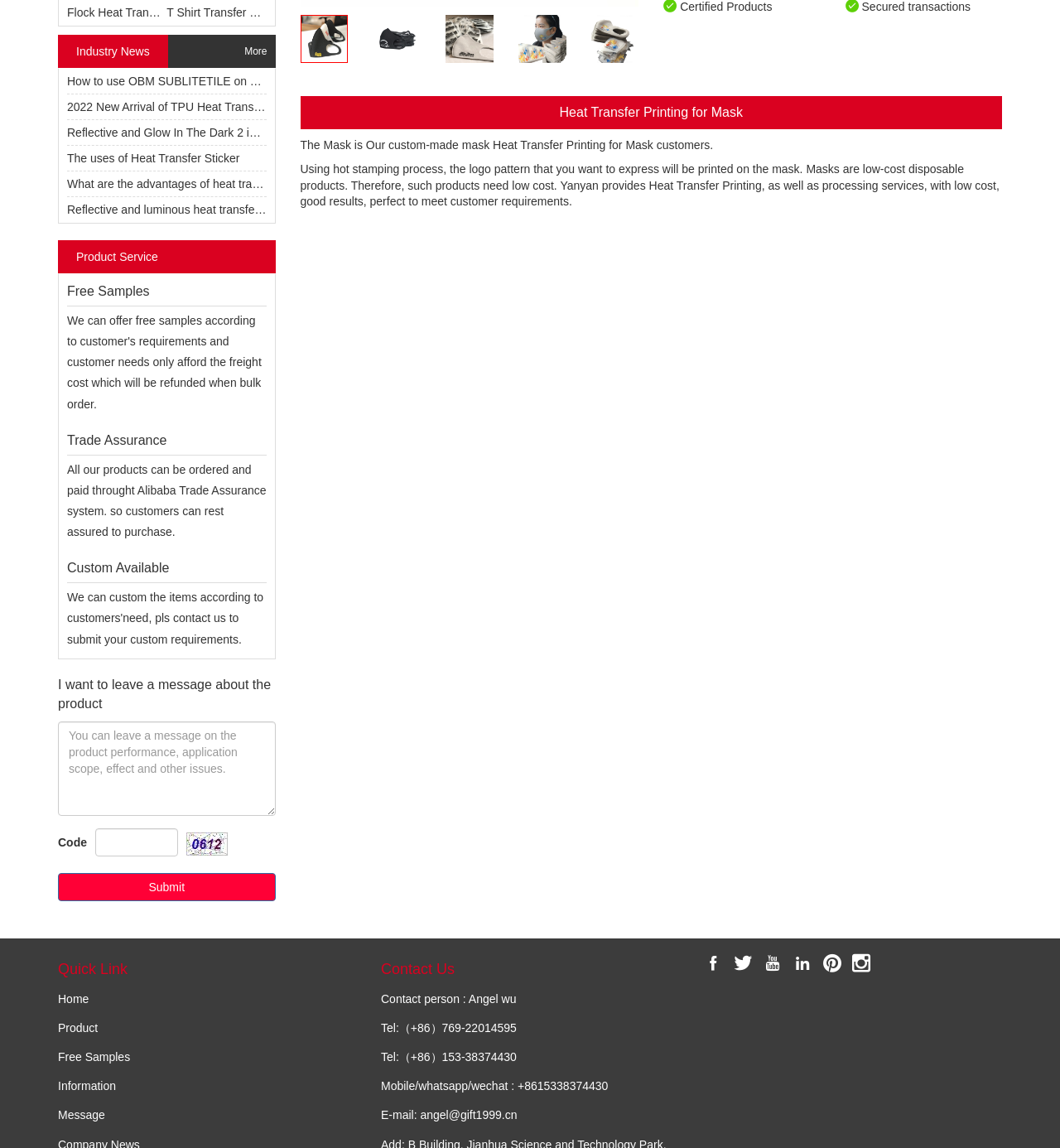Using the webpage screenshot, locate the HTML element that fits the following description and provide its bounding box: "Flock Heat Transfer Printing".

[0.063, 0.005, 0.199, 0.017]